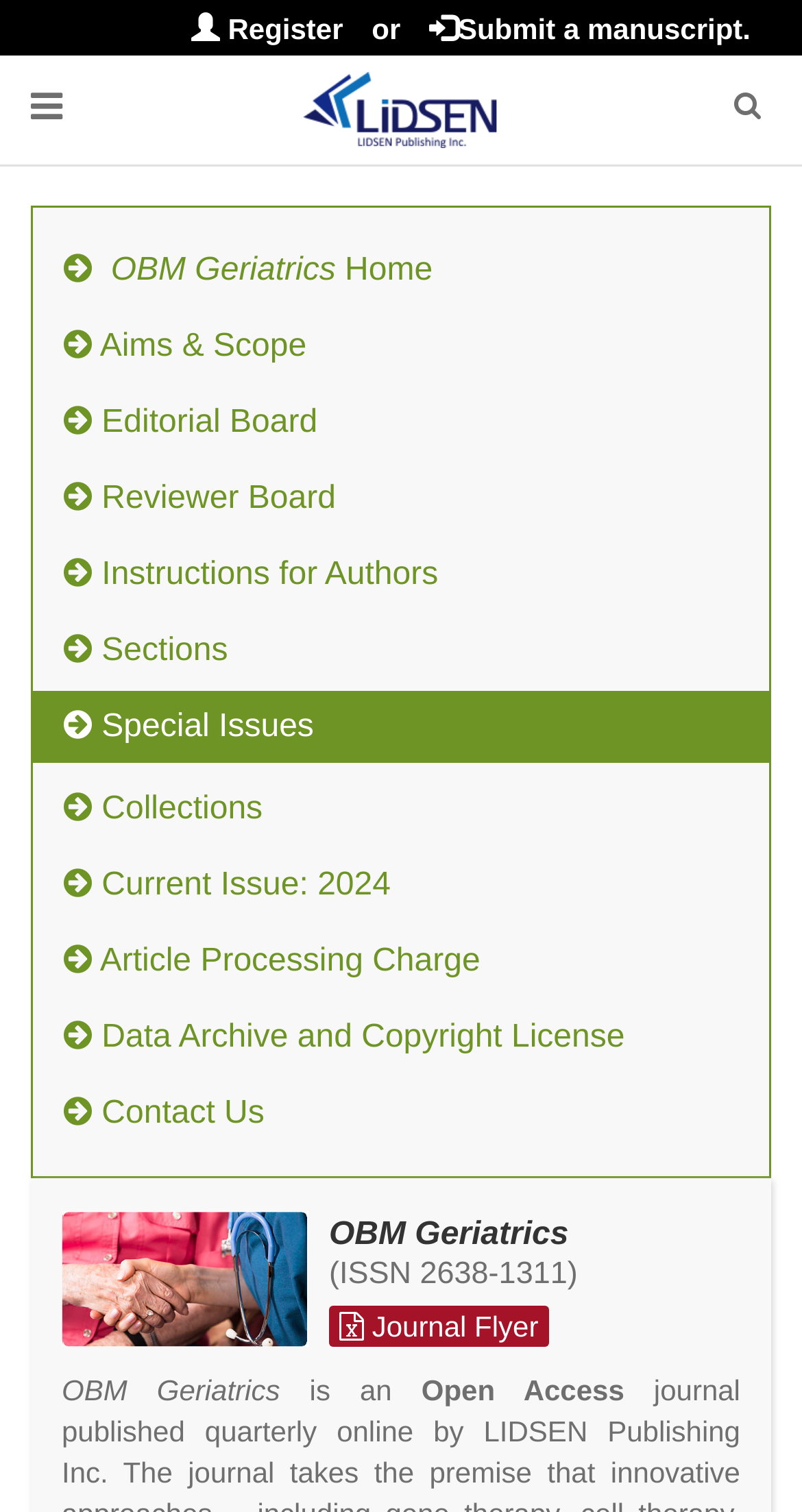Find the bounding box coordinates of the element I should click to carry out the following instruction: "View Editorial Board".

[0.041, 0.256, 0.959, 0.303]